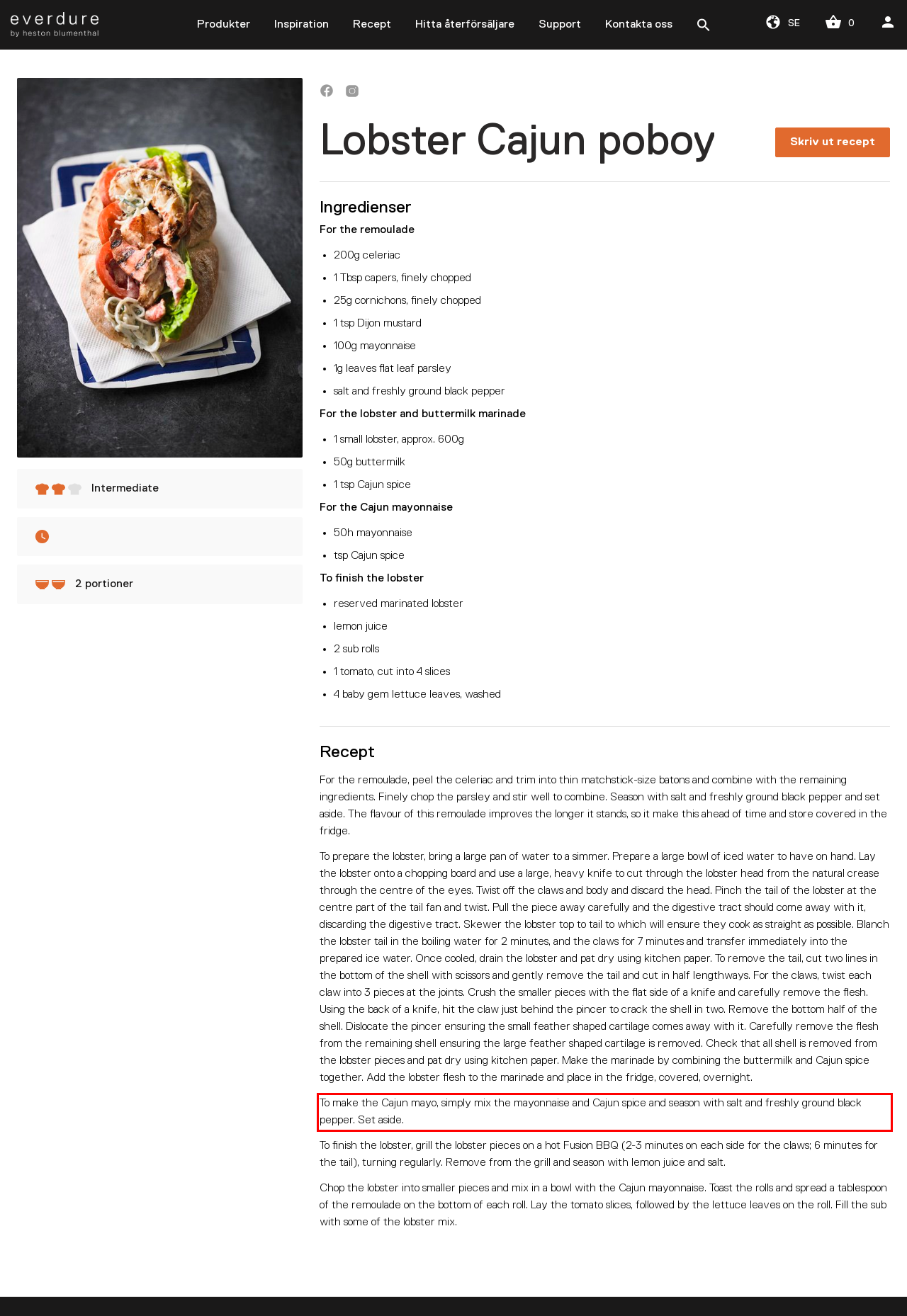Please examine the webpage screenshot containing a red bounding box and use OCR to recognize and output the text inside the red bounding box.

To make the Cajun mayo, simply mix the mayonnaise and Cajun spice and season with salt and freshly ground black pepper. Set aside.